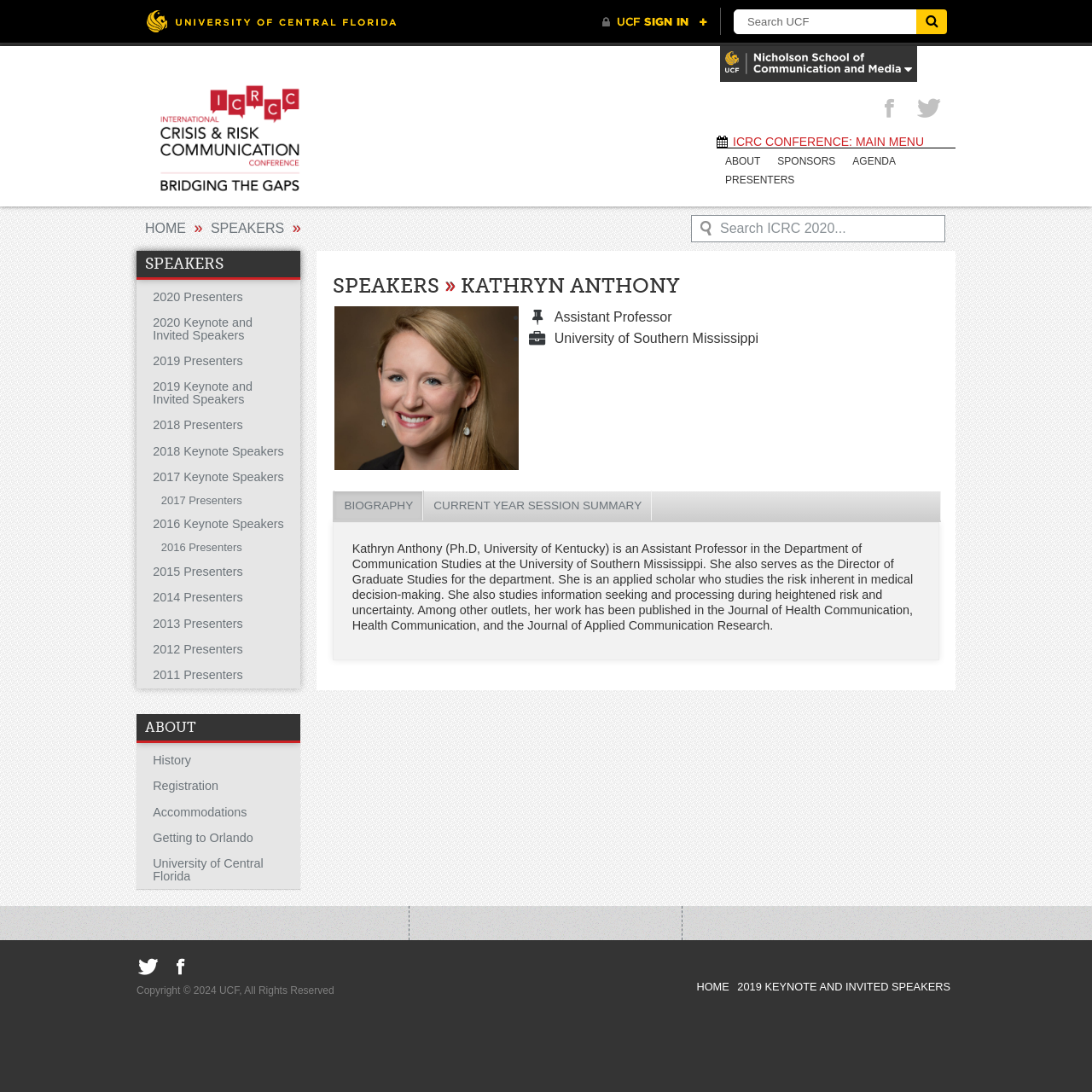What is the name of the conference?
Please give a well-detailed answer to the question.

The name of the conference can be found in the title of the webpage, which is 'ICRC 2020Anthony, Kathryn - ICRC 2020'. This suggests that the webpage is related to the ICRC 2020 conference.